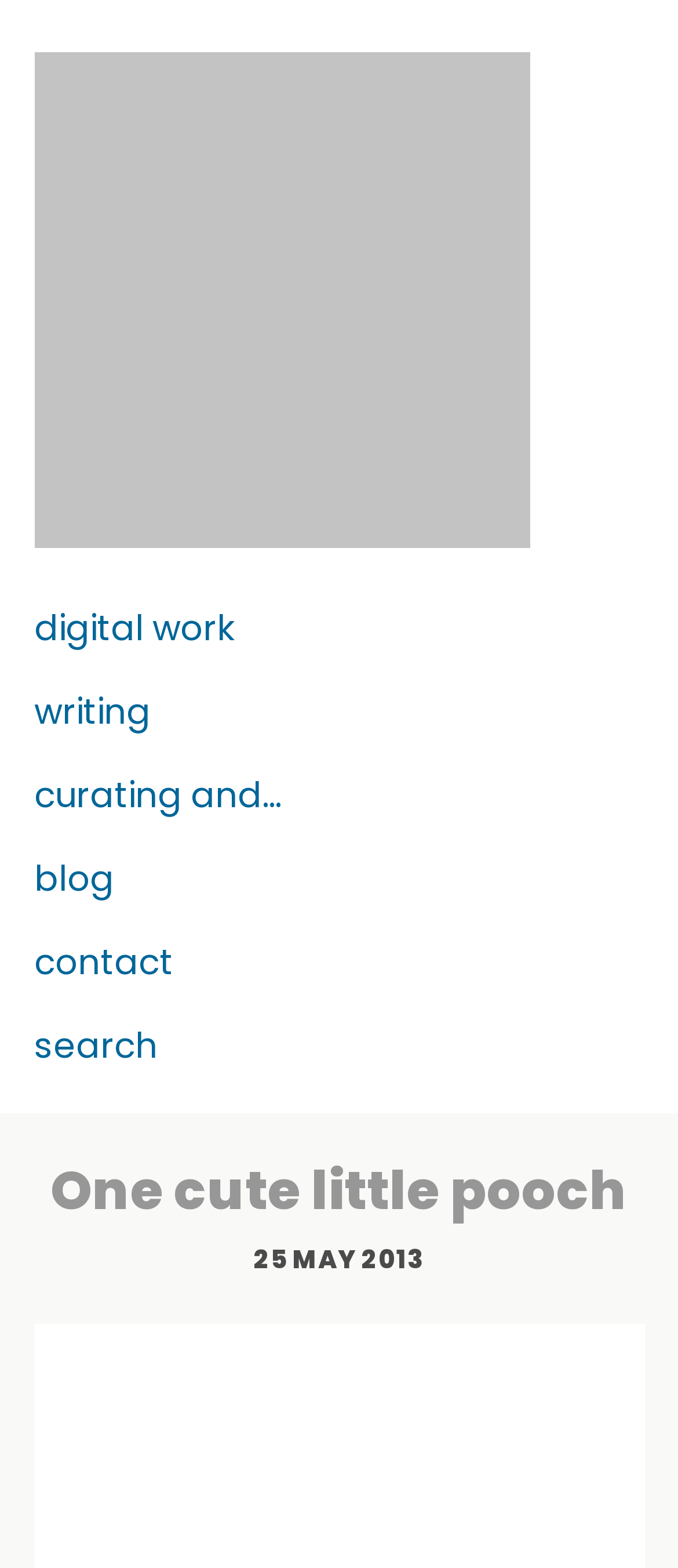Create a detailed narrative of the webpage’s visual and textual elements.

This webpage is a personal portfolio of Jane Audas, a freelance digital producer, writer, and curator. At the top of the page, there is a search bar with a search box and a label "Search for:". Below the search bar, there is a large image of Jane Audas, accompanied by a link with her name. 

Underneath the image, there are five links arranged vertically, listing her areas of expertise: digital work, writing, curating and..., blog, and contact. The search link is also present, which is likely a duplicate of the search bar at the top. 

Further down, there is a header section with a heading "One cute little pooch", which is likely the title of the webpage or a project. Next to the heading, there is a timestamp "25 MAY 2013", indicating the date of the project or the webpage's creation.